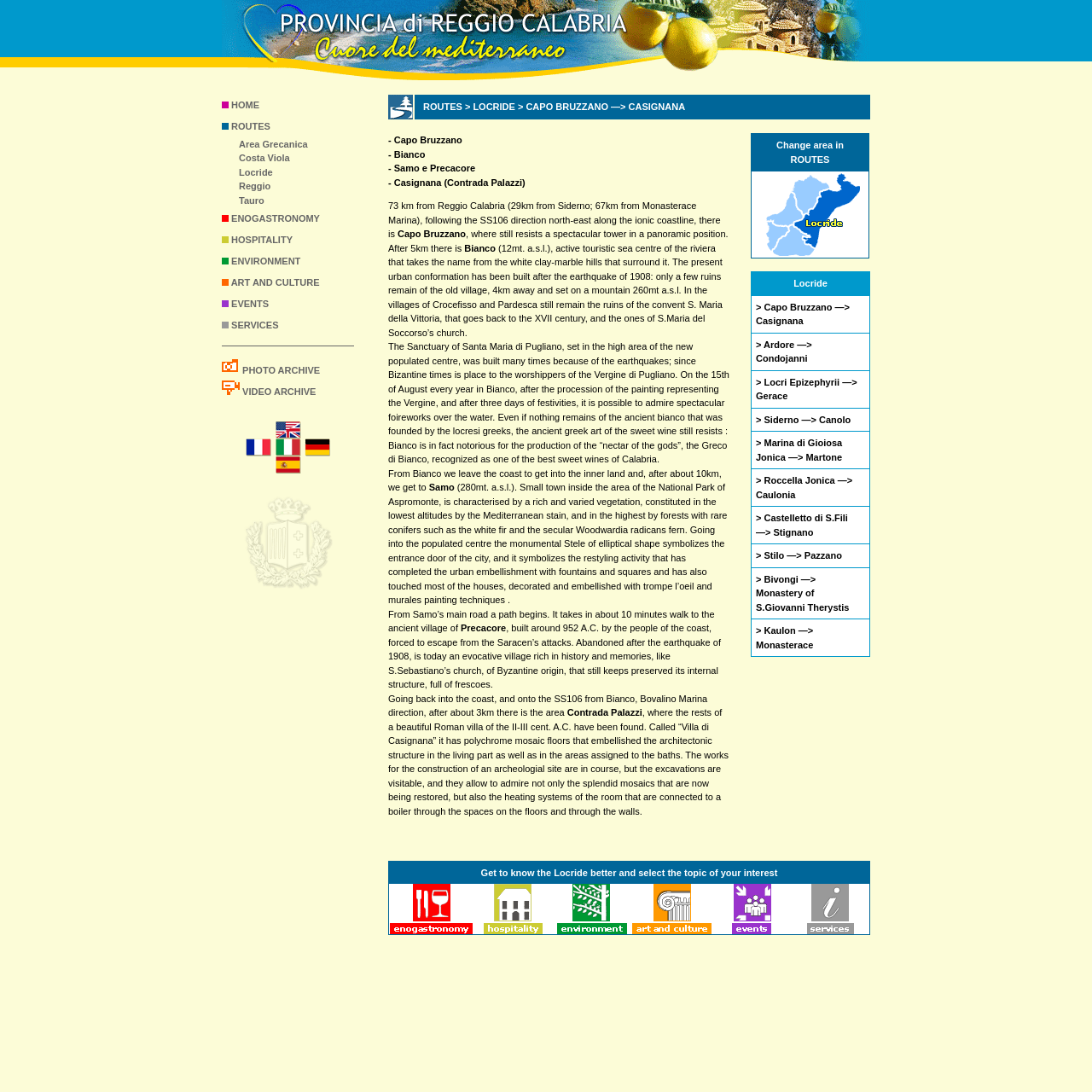Could you provide the bounding box coordinates for the portion of the screen to click to complete this instruction: "Click ROUTES"?

[0.203, 0.106, 0.324, 0.125]